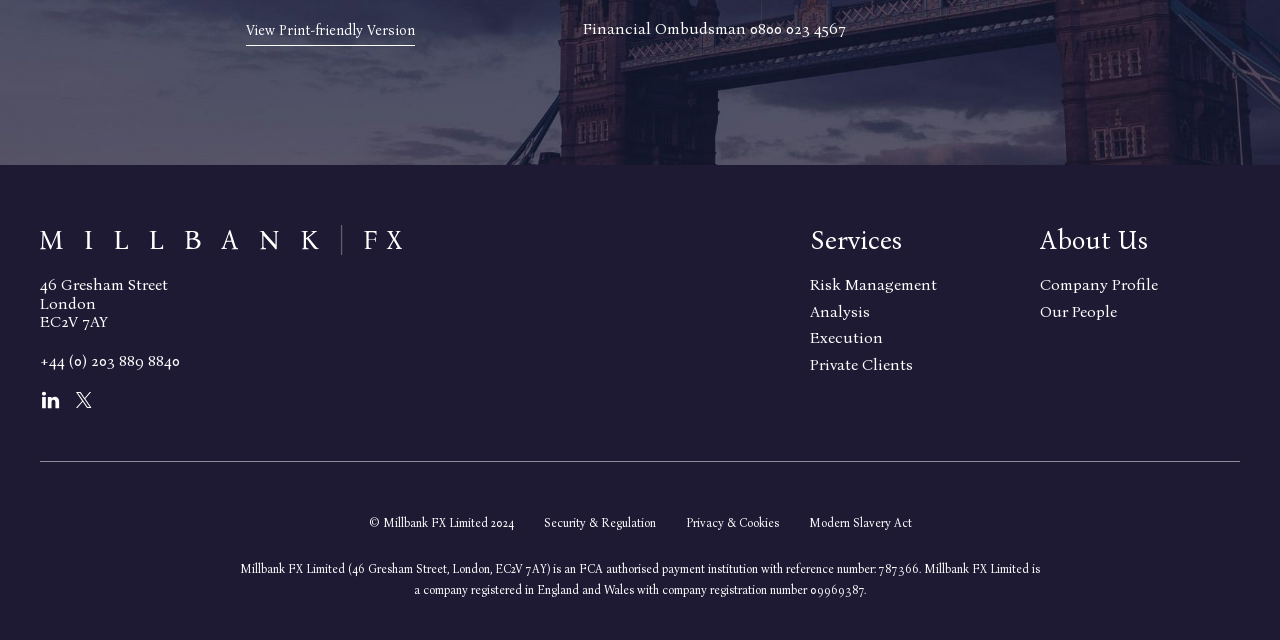Please specify the bounding box coordinates in the format (top-left x, top-left y, bottom-right x, bottom-right y), with all values as floating point numbers between 0 and 1. Identify the bounding box of the UI element described by: Analysis

[0.633, 0.471, 0.68, 0.5]